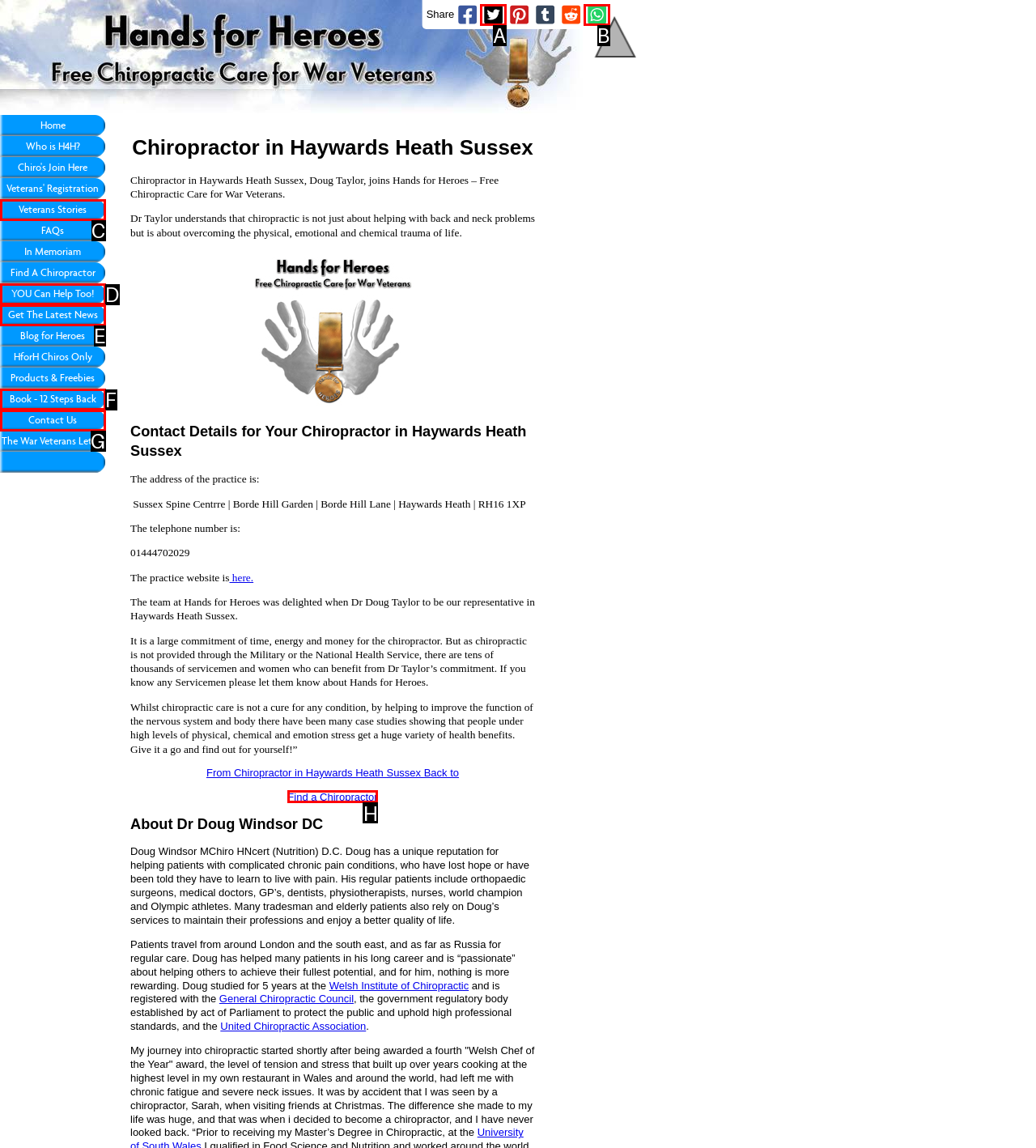Assess the description: Book - 12 Steps Back and select the option that matches. Provide the letter of the chosen option directly from the given choices.

F